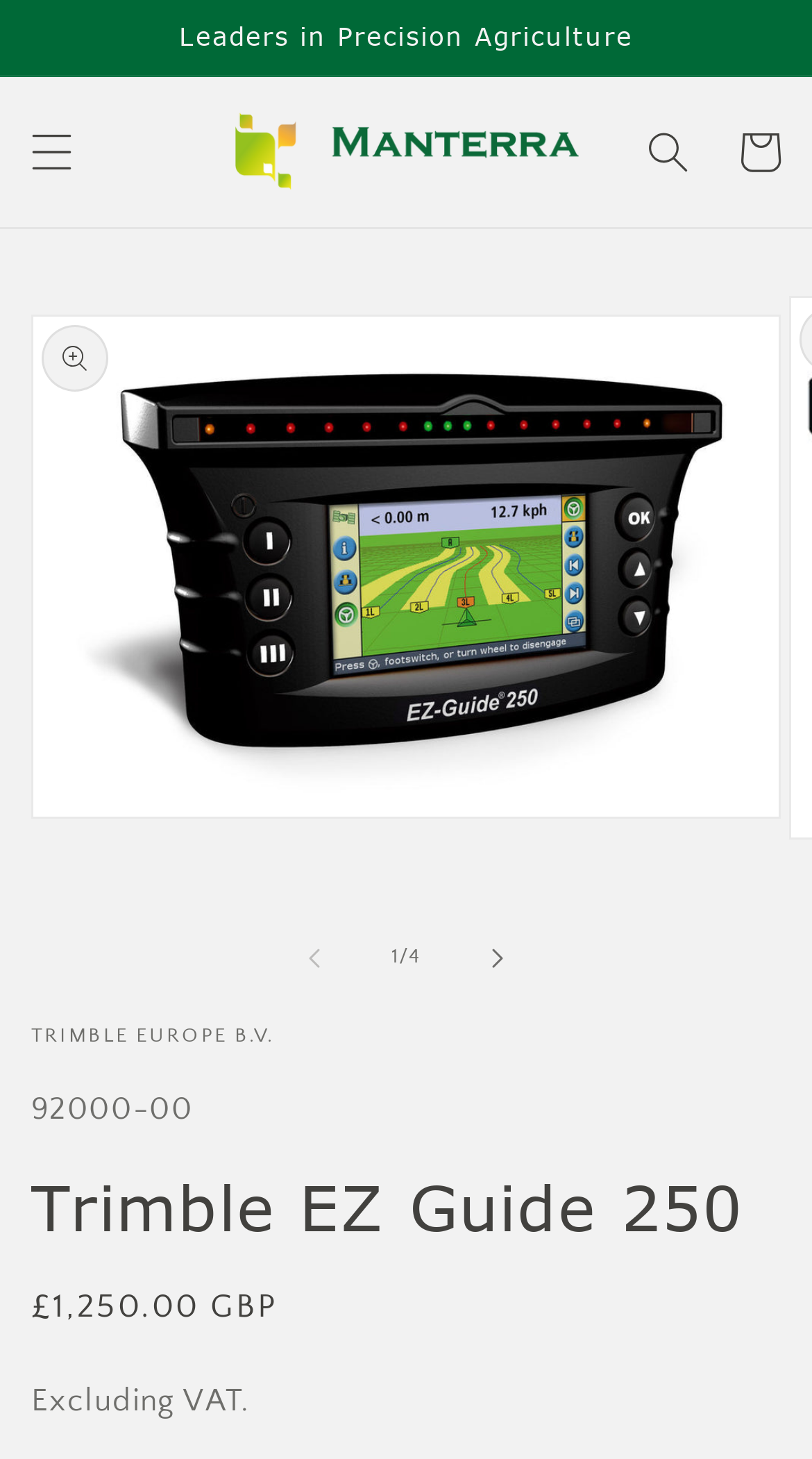Answer the question using only a single word or phrase: 
Is the slide left button enabled?

No